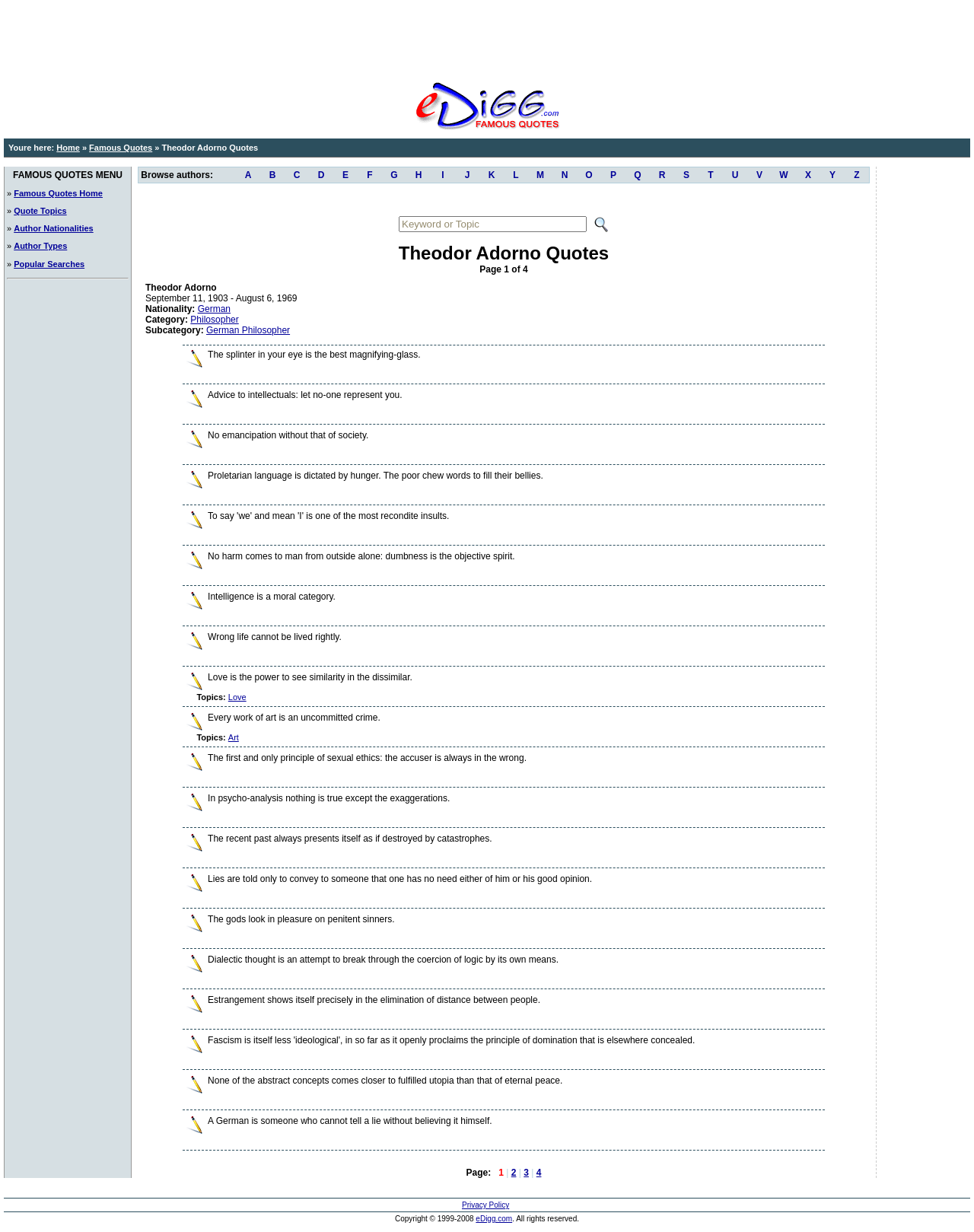Show the bounding box coordinates of the region that should be clicked to follow the instruction: "Click on 'Learn More →'."

None